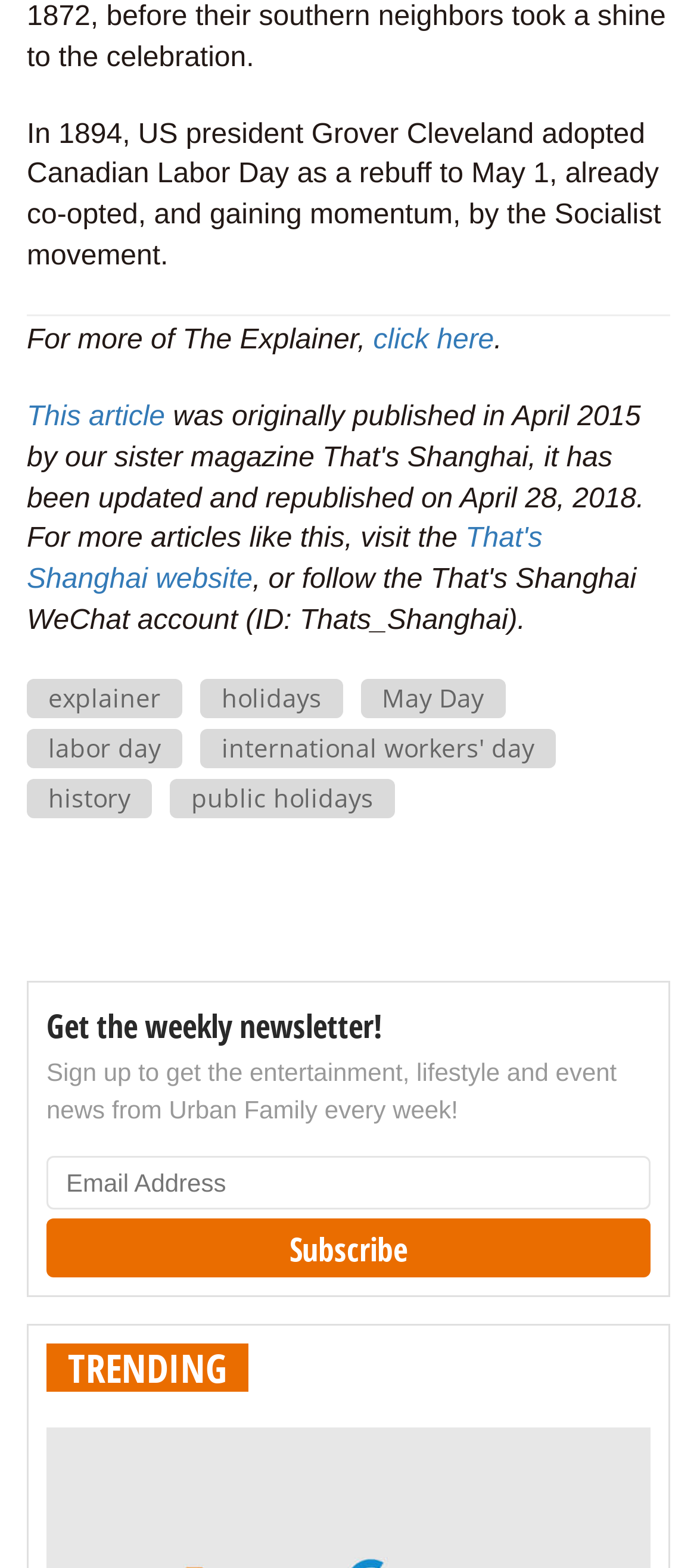Please indicate the bounding box coordinates for the clickable area to complete the following task: "subscribe to the weekly newsletter". The coordinates should be specified as four float numbers between 0 and 1, i.e., [left, top, right, bottom].

[0.067, 0.777, 0.933, 0.814]